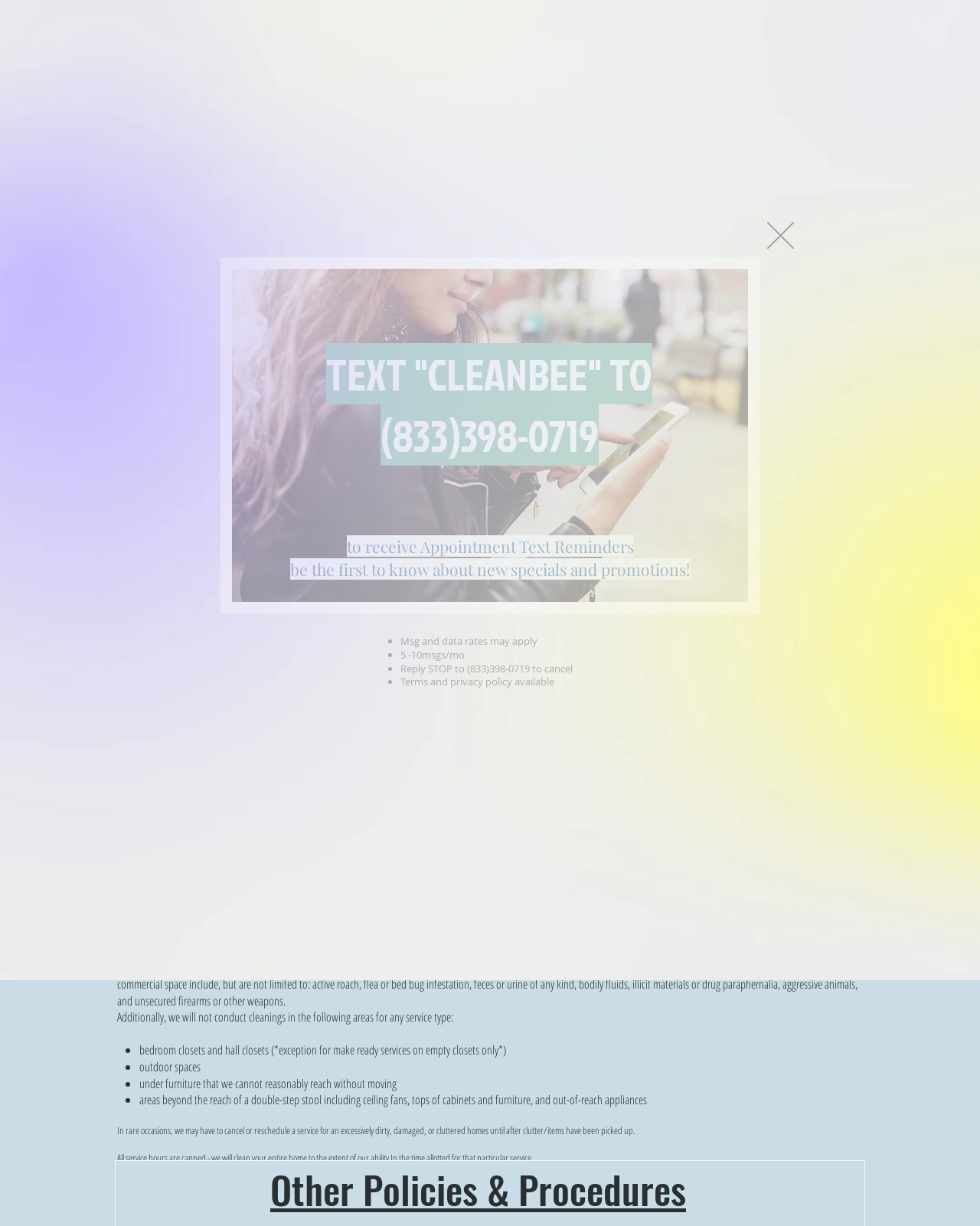Generate a thorough explanation of the webpage's elements.

This webpage is about Clean Bee, a cleaning service company. At the top, there is a heading "CLEAN BEE" and a link with the same text. Below it, there is a logo image and a tagline "one call cleans it all". On the top right, there are buttons for logging in and a cart with 0 items.

The main content of the page is divided into sections. The first section is a navigation menu with links to different parts of the website, including "About Us", "Services", "Request a Quote", "Jobs", "Reviews", "FAQs", and "Blog".

The next section is a heading "Frequently Asked Questions" followed by a list of questions and answers. The questions are about the company's services, such as pricing, what to expect during a cleaning, and payment methods. The answers are detailed and provide information about the company's policies and procedures.

There are 12 questions in total, each with a corresponding answer. The questions are about topics such as whether the company charges by the hour, whether customers need to be home during the cleaning, what forms of payment are accepted, and whether gratuity is included.

At the bottom of the page, there is a section with the heading "Other Policies & Procedures" and a list of additional policies, including information about areas that the company cannot clean, such as bedroom closets and outdoor spaces.

On the right side of the page, there is a chat window with a button to go back to the site. There is also an image of a woman on her smartphone and a heading that encourages users to text "CLEANBEE" to a phone number to receive appointment reminders and promotions.